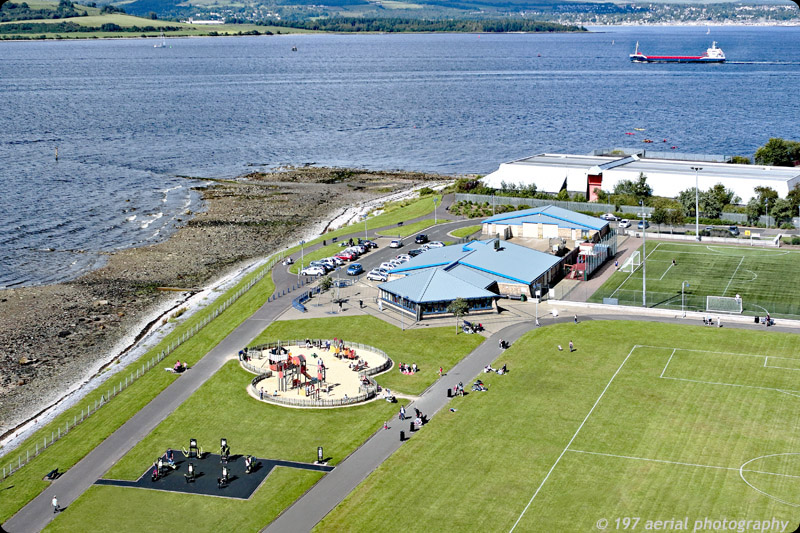Please use the details from the image to answer the following question comprehensively:
What is visible on the right side of the image?

According to the caption, a sports field is visible on the right side of the image, perfect for various outdoor activities.